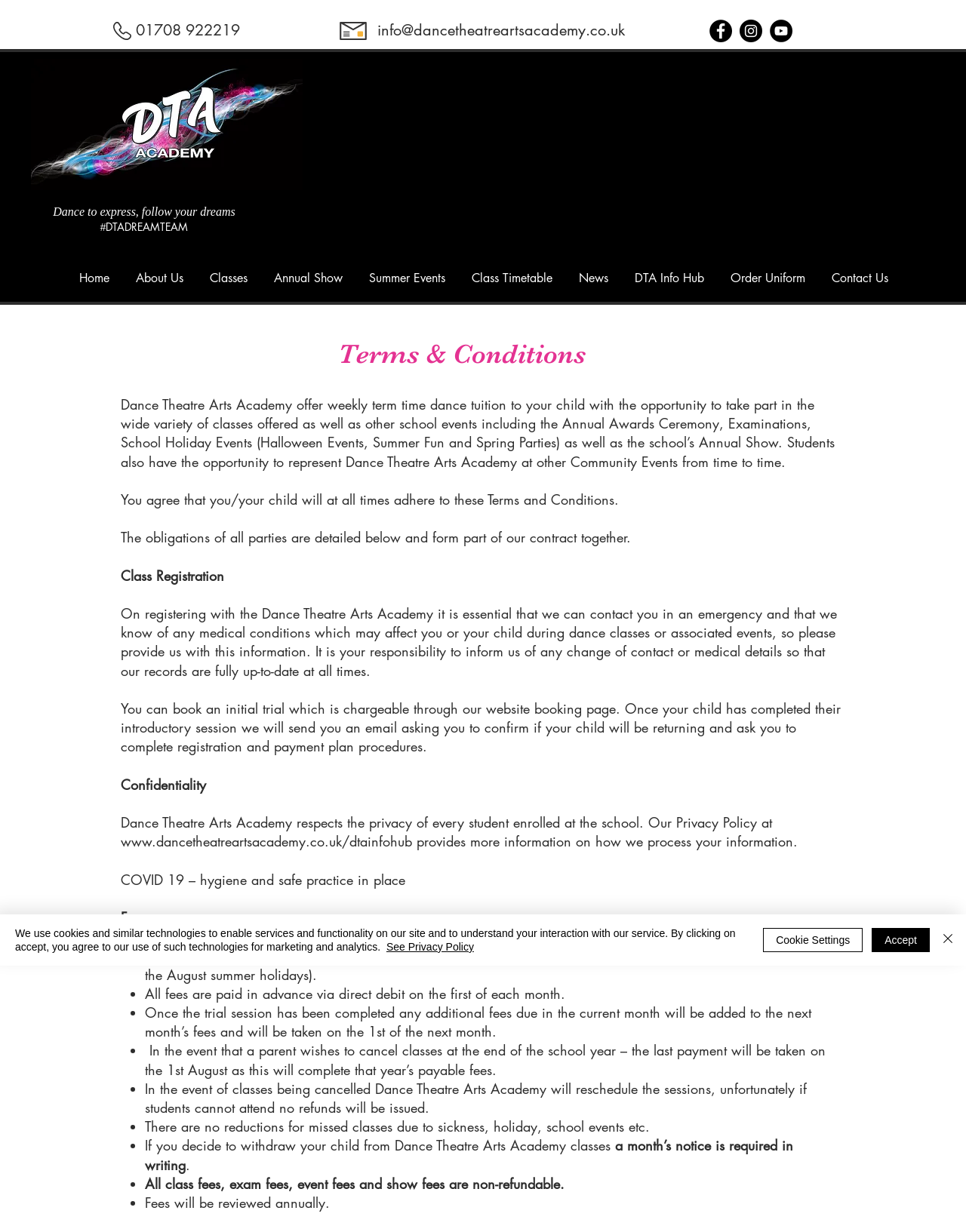Please answer the following question using a single word or phrase: 
What is the phone number of Dance Theatre Arts Academy?

01708 922219